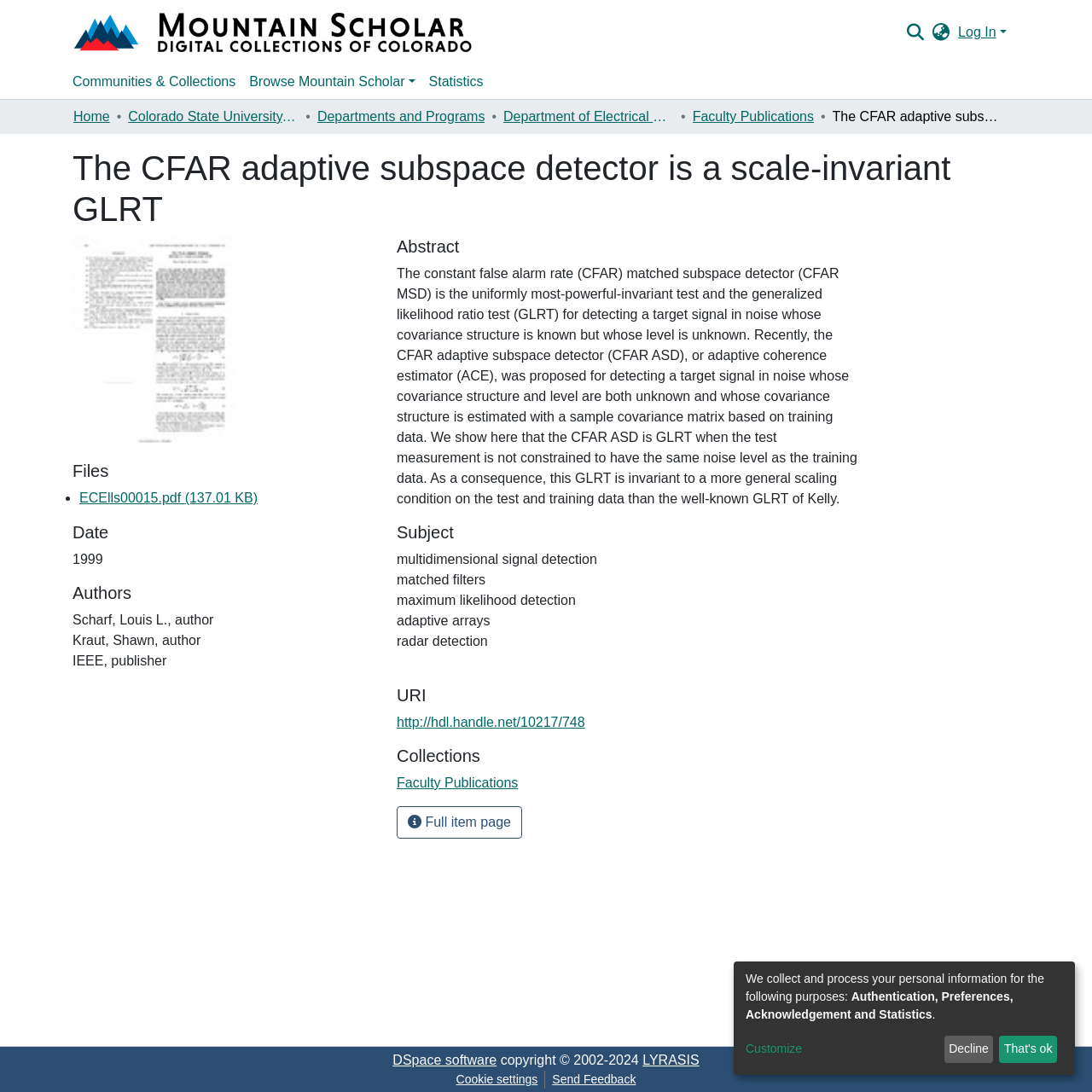What is the main title displayed on this webpage?

The CFAR adaptive subspace detector is a scale-invariant GLRT